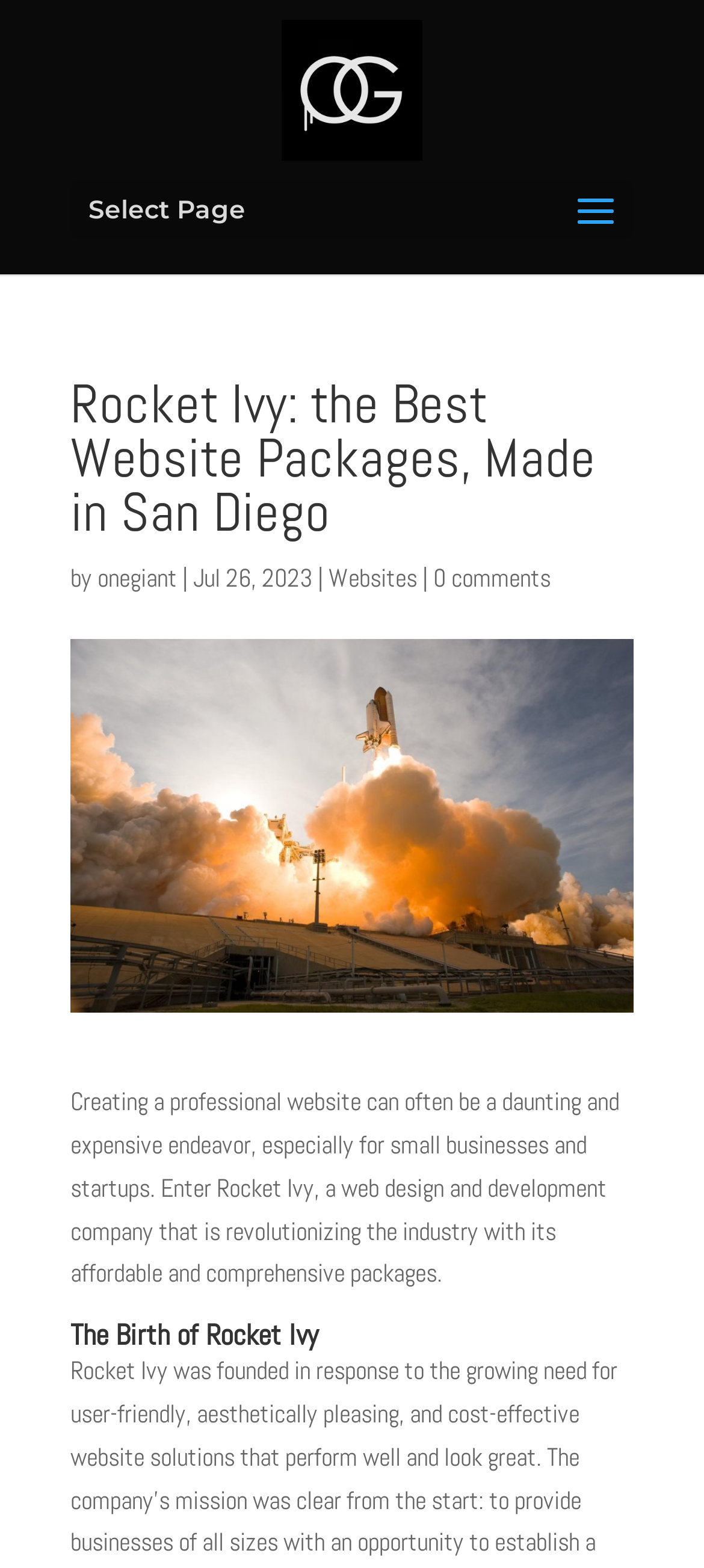What is the date of the latest article?
Using the image, respond with a single word or phrase.

Jul 26, 2023